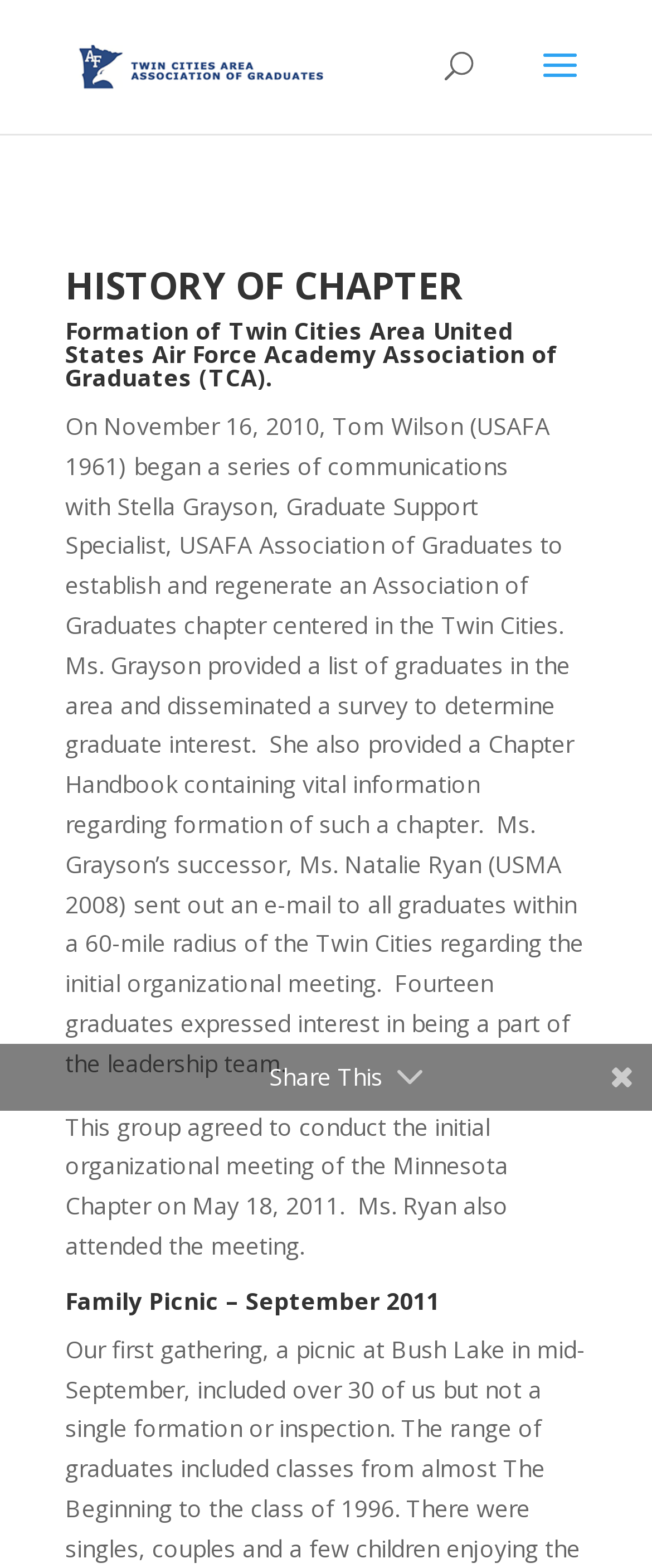What is the name of the organization?
Look at the image and answer with only one word or phrase.

Twin Cities Area USAFA AOG